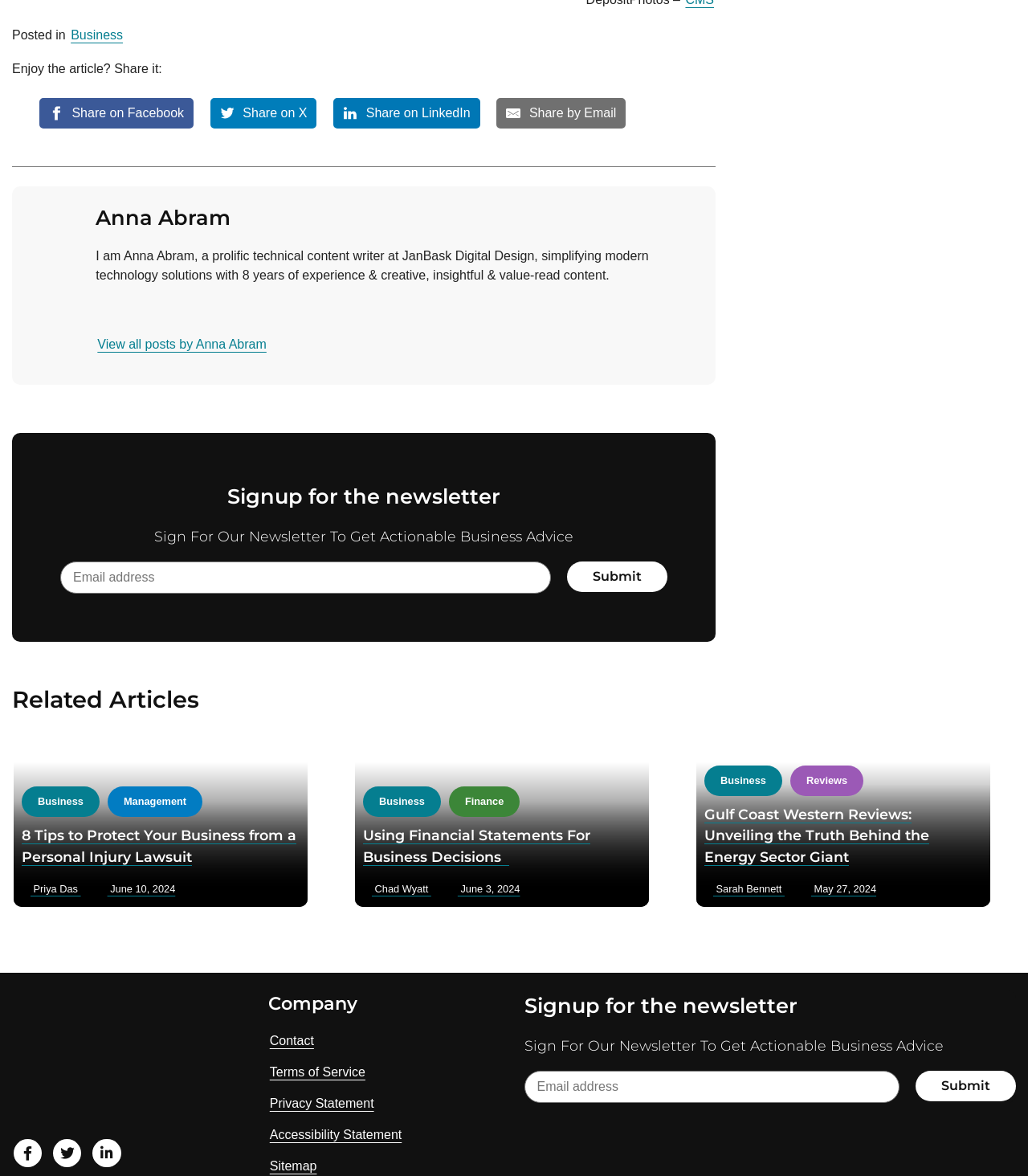Highlight the bounding box coordinates of the element that should be clicked to carry out the following instruction: "Read the article '8 Tips to Protect Your Business from a Personal Injury Lawsuit'". The coordinates must be given as four float numbers ranging from 0 to 1, i.e., [left, top, right, bottom].

[0.012, 0.619, 0.301, 0.772]